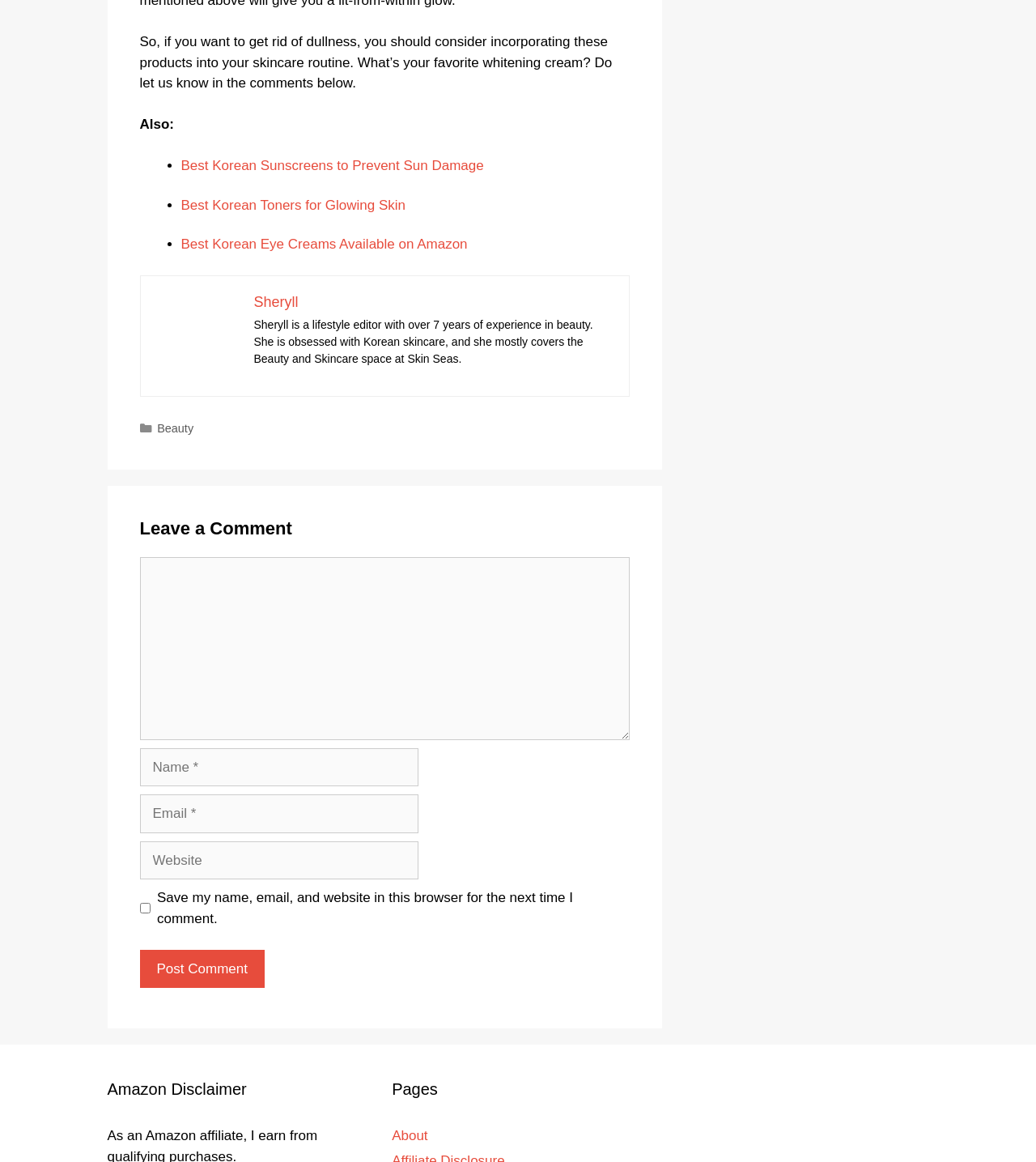Kindly determine the bounding box coordinates of the area that needs to be clicked to fulfill this instruction: "Leave a comment".

[0.135, 0.446, 0.607, 0.465]